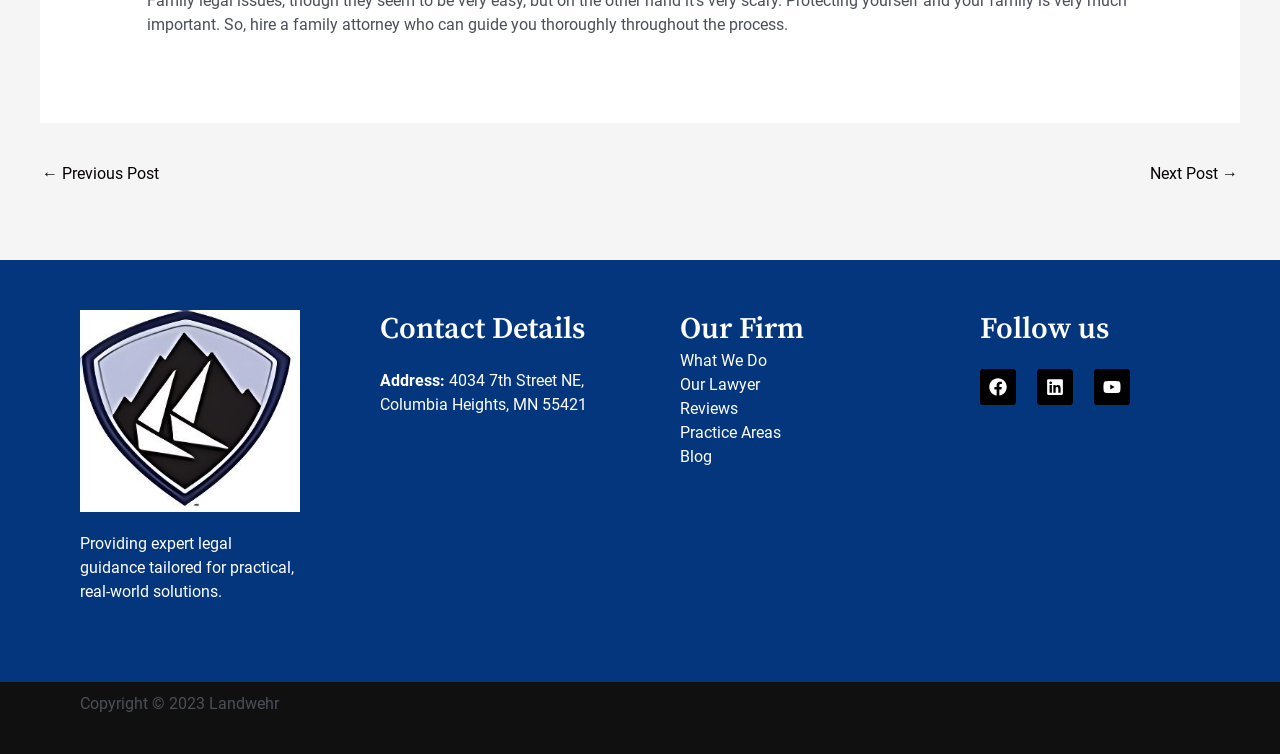What is the name of the law firm?
Refer to the image and provide a one-word or short phrase answer.

Landwehr